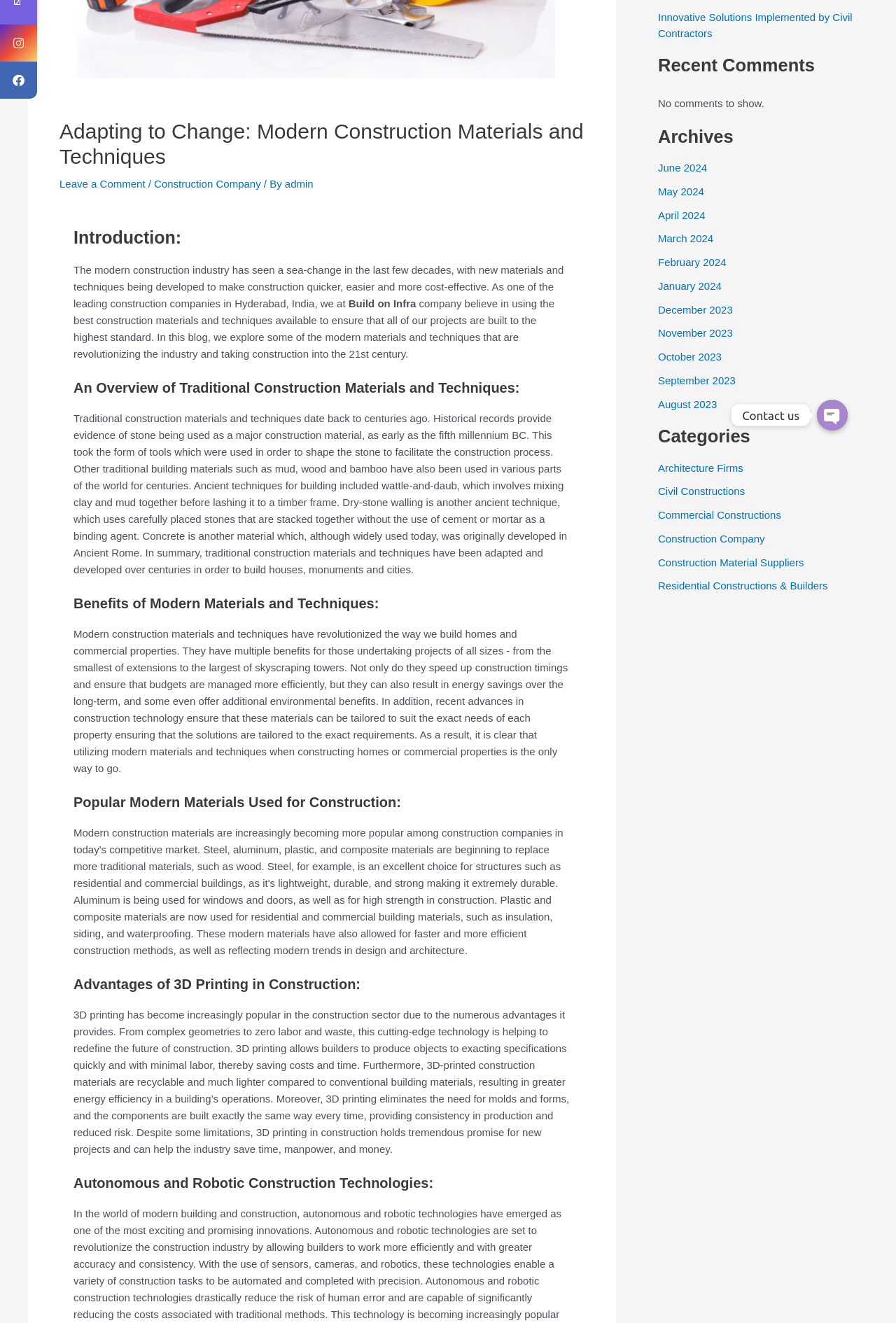Highlight the bounding box of the UI element that corresponds to this description: "Leave a Comment".

[0.066, 0.135, 0.162, 0.144]